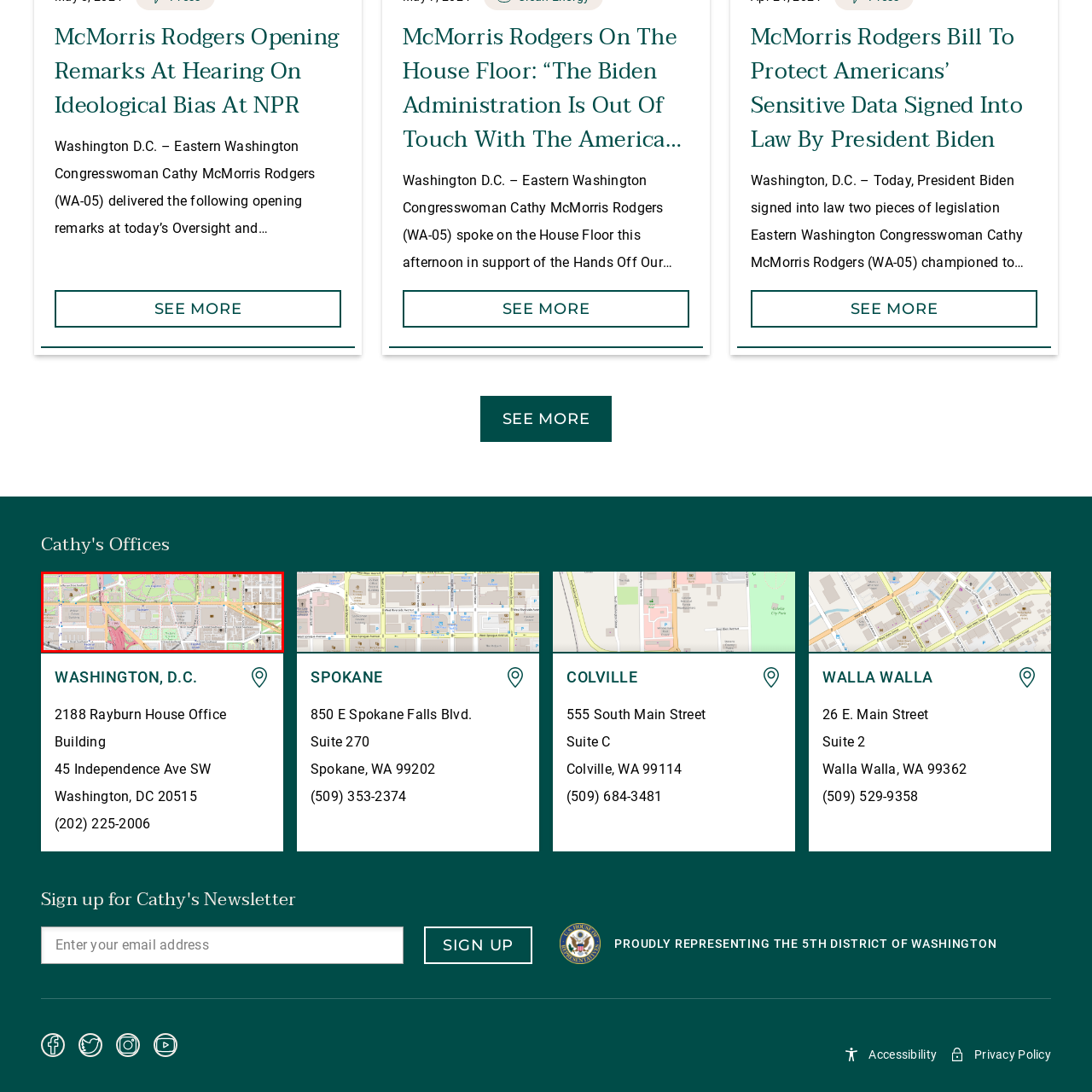What type of features are marked on the map?
Concentrate on the image within the red bounding box and respond to the question with a detailed explanation based on the visual information provided.

The map highlights various features in the area surrounding Congresswoman Cathy McMorris Rodgers' office, including parks, buildings, and intersections. These features are marked on the map to provide a visual reference for navigating the vicinity.